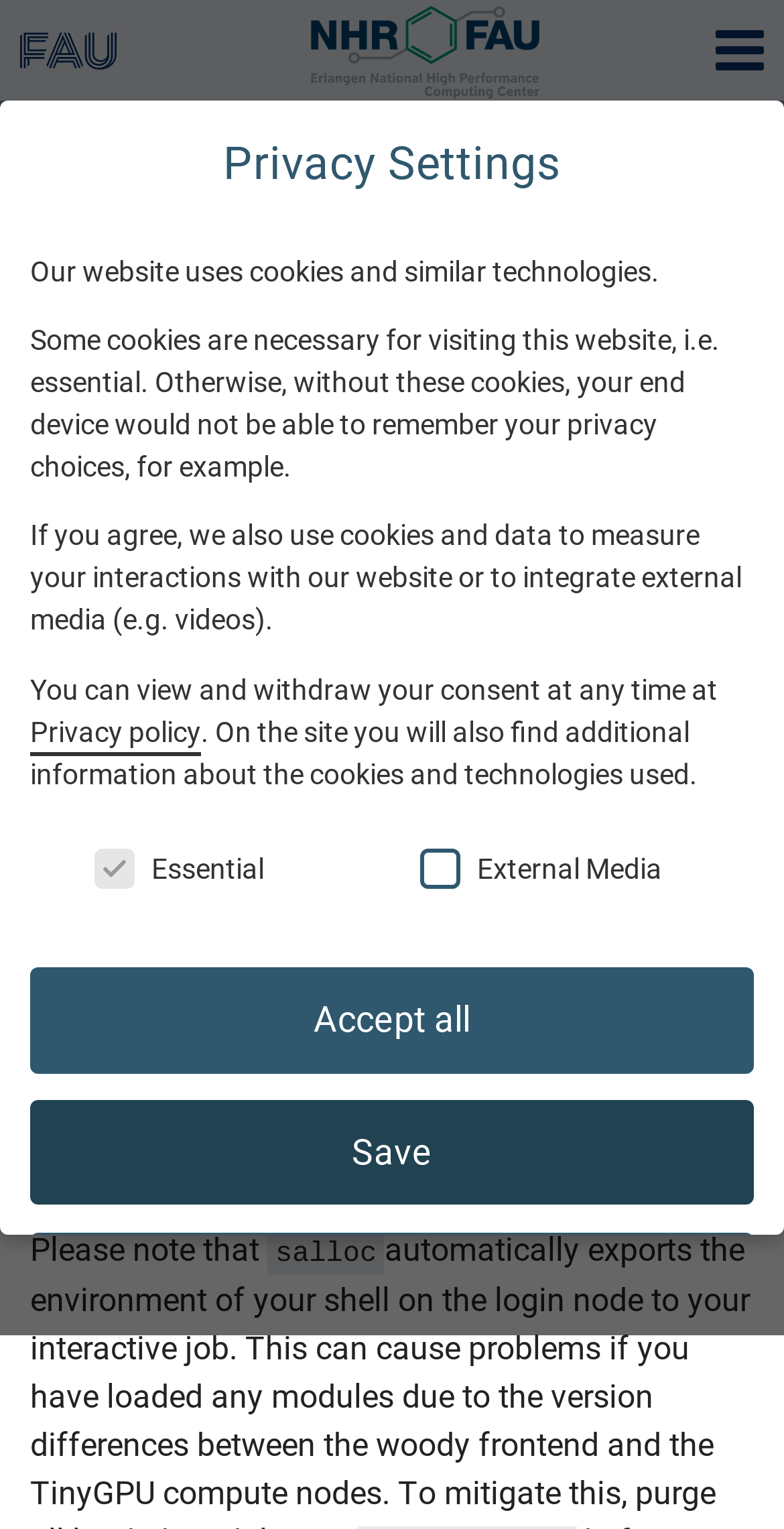Describe all the key features and sections of the webpage thoroughly.

This webpage is about requesting an interactive job on TinyGPU. At the top, there are three links to skip navigation, skip to navigation, and skip to the bottom. Below these links, there is a button to simulate an organization breadcrumb open, followed by a link to NHR@FAU and an image of the same. On the top right, there is a navigation button with a hamburger icon.

The main content of the page is divided into sections. The first section has a breadcrumb navigation with links to Home and FAQ. Below this, there are three headings: "Index", "How can I request an interactive job on TinyGPU?", and "Interactive Slurm Shell (RTX2080Ti, RTX3080, V100 and A100 nodes only)". 

The main content of the page is a tutorial on how to request an interactive Slurm shell on one of the compute nodes. It provides a command to be issued on the woody frontend, which will give an interactive shell for 30 minutes on one of the nodes, allocating 1 GPU and the respective number of CPU cores. The tutorial also explains how to compile code or do test runs of a binary, and provides information on using MPI-parallel binaries.

On the right side of the page, there is a section on privacy settings, which explains that the website uses cookies and similar technologies. It provides information on essential cookies, external media, and allows users to view and withdraw their consent. There are three buttons to accept all cookies, save, and accept only essential cookies.

At the bottom of the page, there are links to individual privacy settings, imprint, privacy policy, and accessibility.